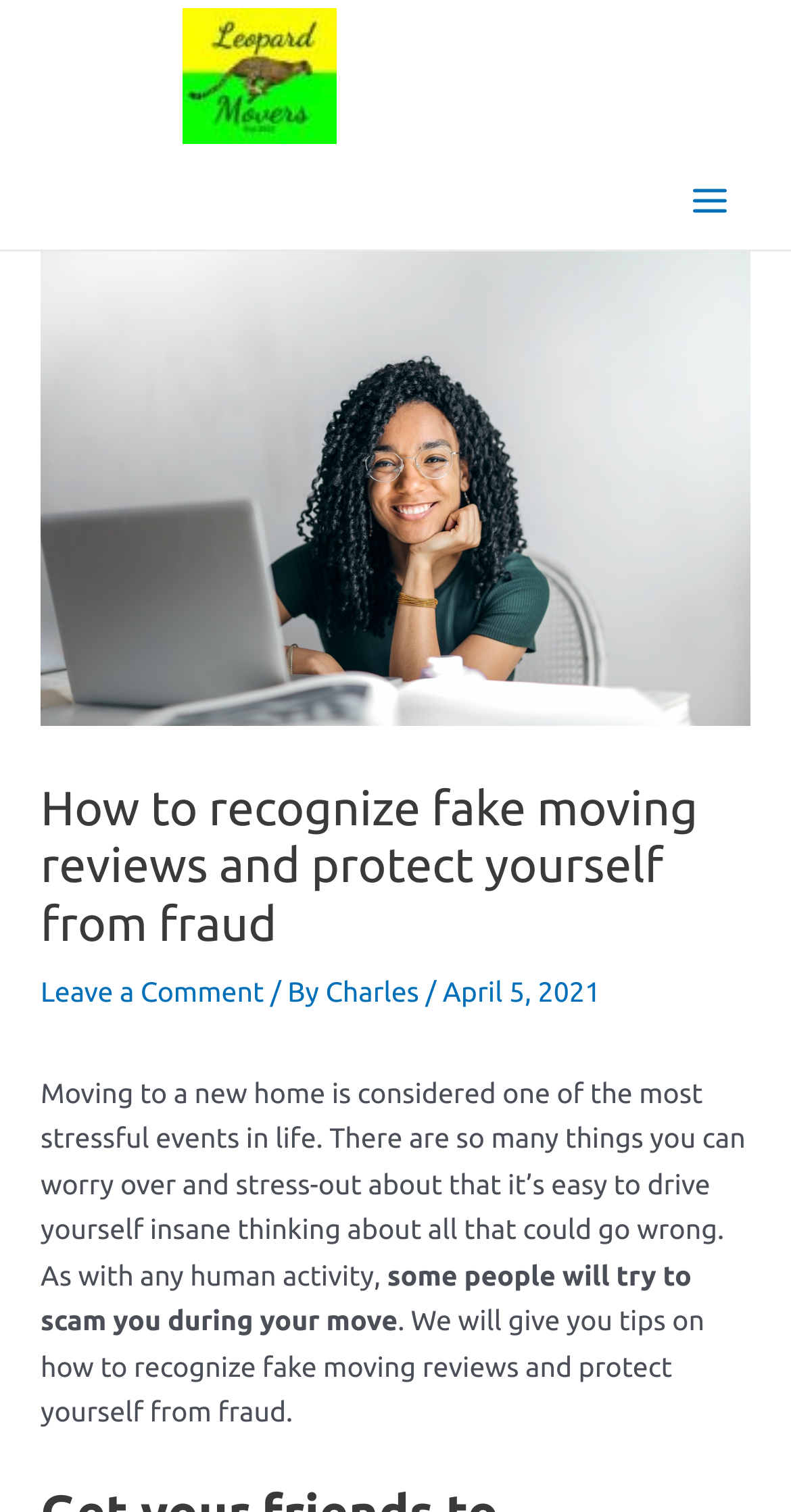Provide an in-depth description of the elements and layout of the webpage.

The webpage appears to be a blog post or article about recognizing fake moving reviews and protecting oneself from fraud. At the top of the page, there is a logo or image with the text "Moving Companies Cape Town | Leopard Furniture Removals |" which serves as a link. Below this, there is a main menu button on the right side of the page.

The main content of the page is divided into sections. At the top, there is a header section with an image of a woman sitting at a desk in front of a computer and smiling. This is followed by a heading that reads "How to recognize fake moving reviews and protect yourself from fraud". Below this, there is a link to "Leave a Comment" and information about the author, "Charles", and the date of the post, "April 5, 2021".

The main article text begins below this, discussing the stress of moving to a new home and the importance of being aware of potential scams. The text is divided into paragraphs, with the first paragraph explaining the stress of moving and the second paragraph introducing the topic of fake moving reviews and fraud.

There are no other images on the page besides the logo and the image of the woman at the desk. The layout is clean and easy to follow, with clear headings and concise text.